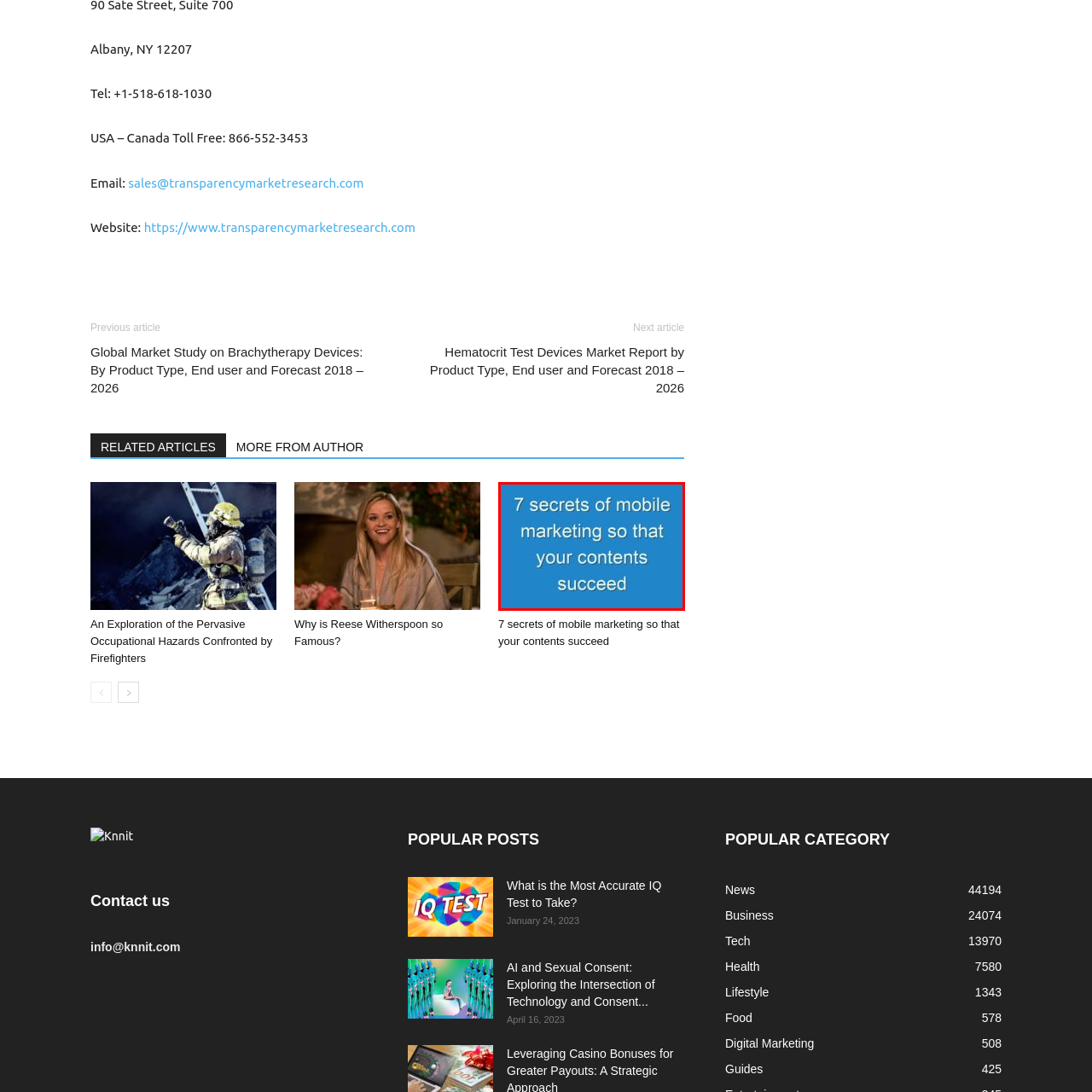Thoroughly describe the content of the image found within the red border.

The image features a vibrant blue background with the text "7 secrets of mobile marketing so that your contents succeed" prominently displayed in white. This visually striking text suggests a focus on effective mobile marketing strategies, potentially aimed at helping individuals or businesses enhance their content's performance in a mobile-centric environment. The clear, bold font emphasizes the importance of the message, making it an appealing and motivational call to action for those interested in optimizing their marketing efforts.